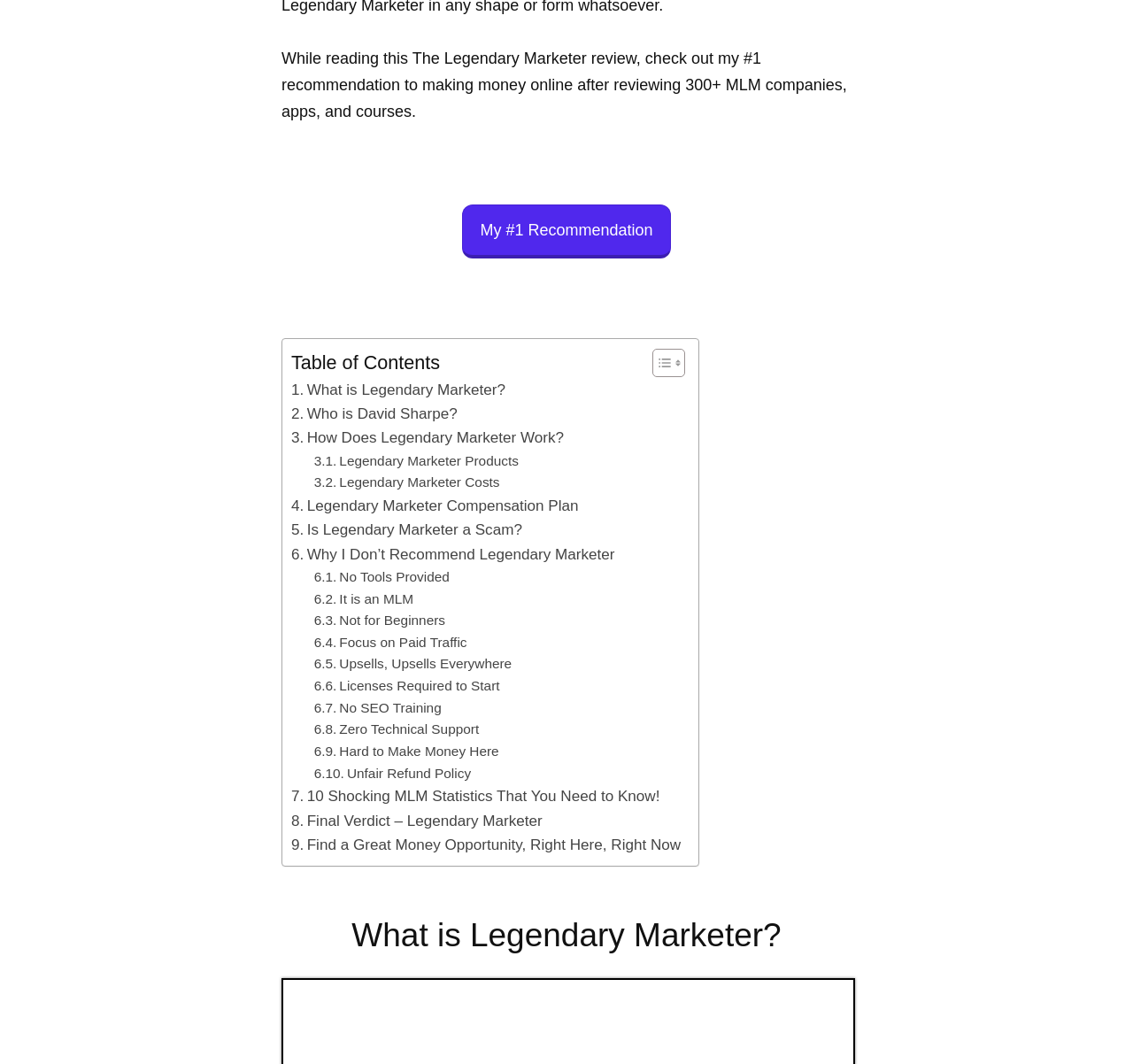Please locate the bounding box coordinates of the element that needs to be clicked to achieve the following instruction: "Check 'Legendary Marketer Compensation Plan'". The coordinates should be four float numbers between 0 and 1, i.e., [left, top, right, bottom].

[0.257, 0.464, 0.511, 0.487]